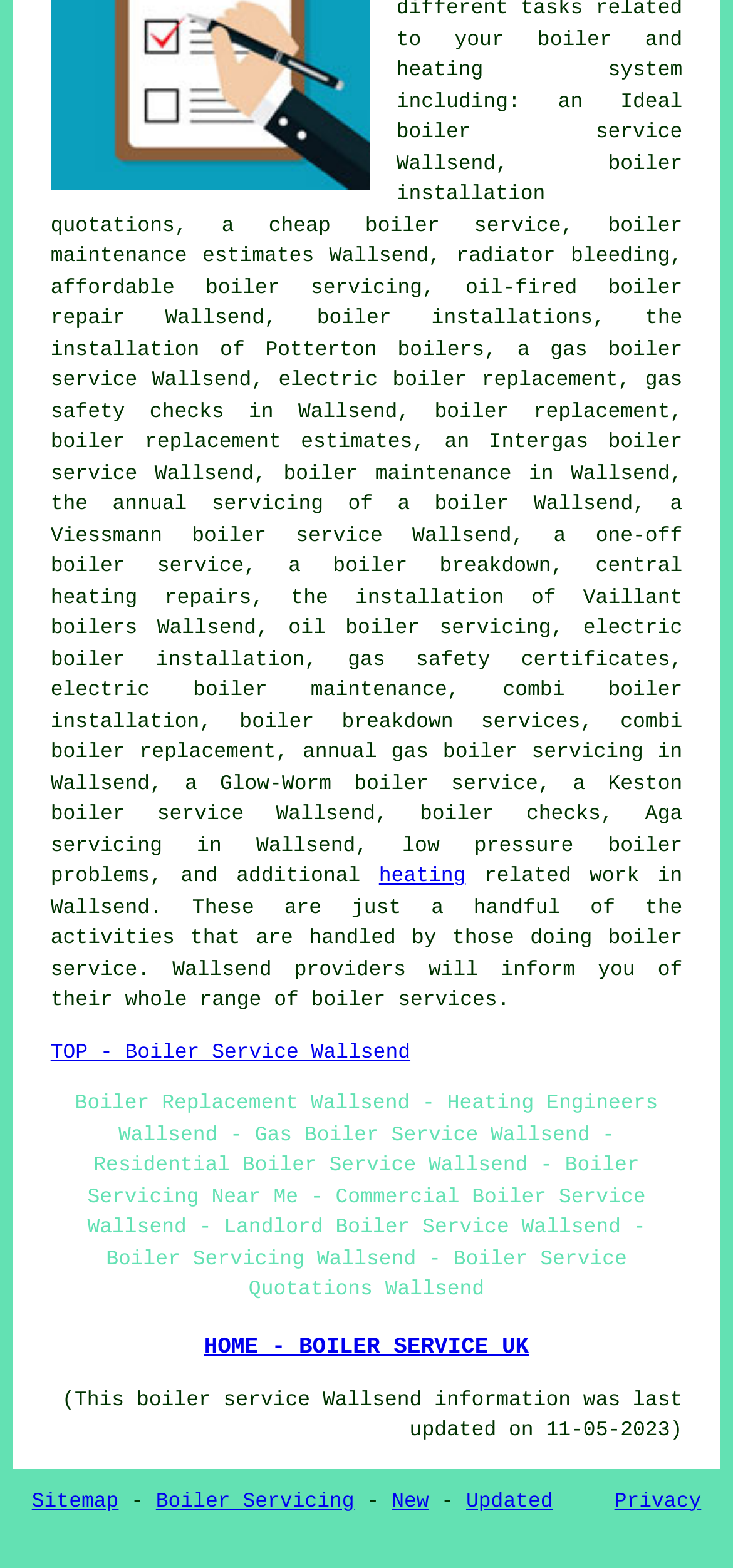Give a short answer to this question using one word or a phrase:
What is the date of the last update of the boiler service information?

11-05-2023